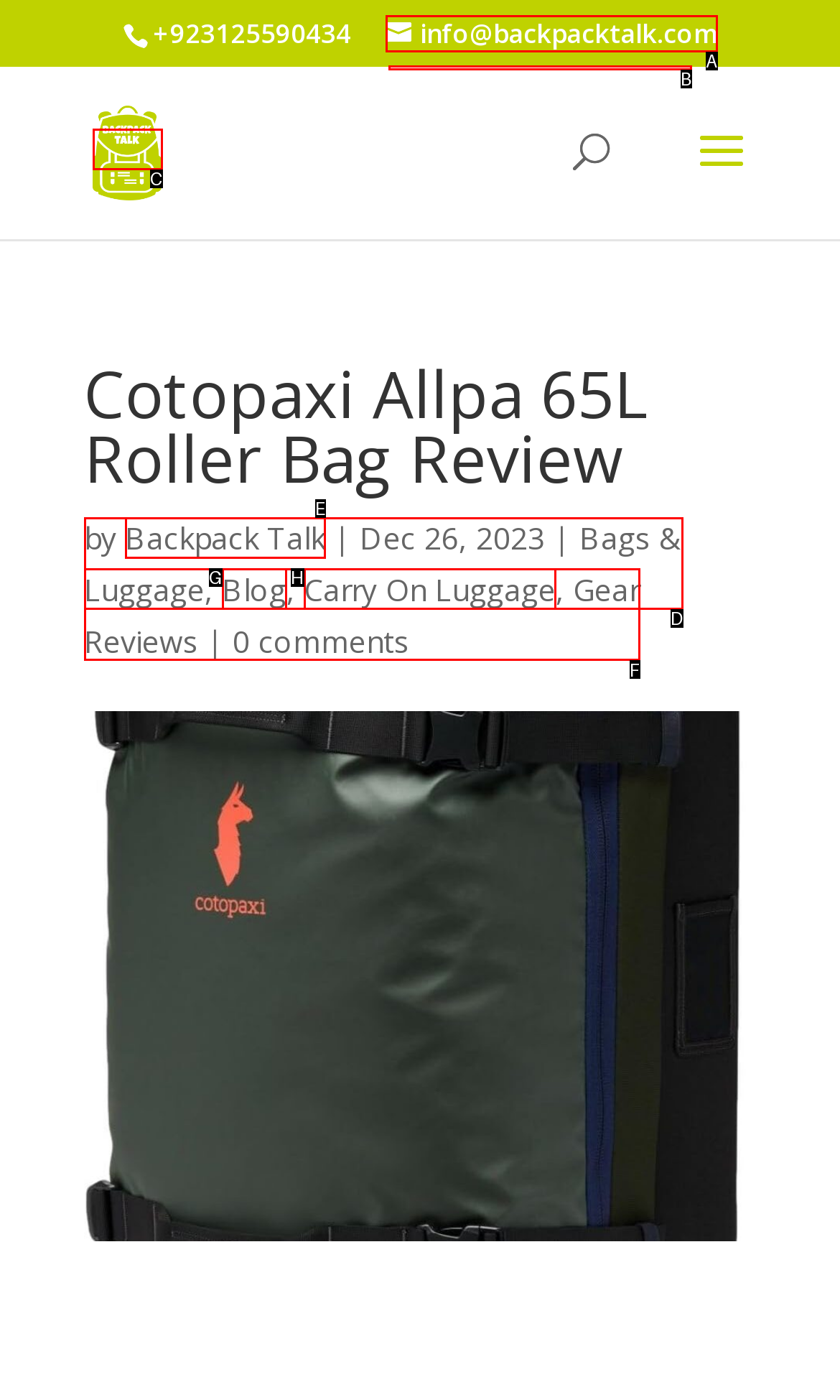Select the letter that corresponds to the description: name="s" placeholder="Search …" title="Search for:". Provide your answer using the option's letter.

B